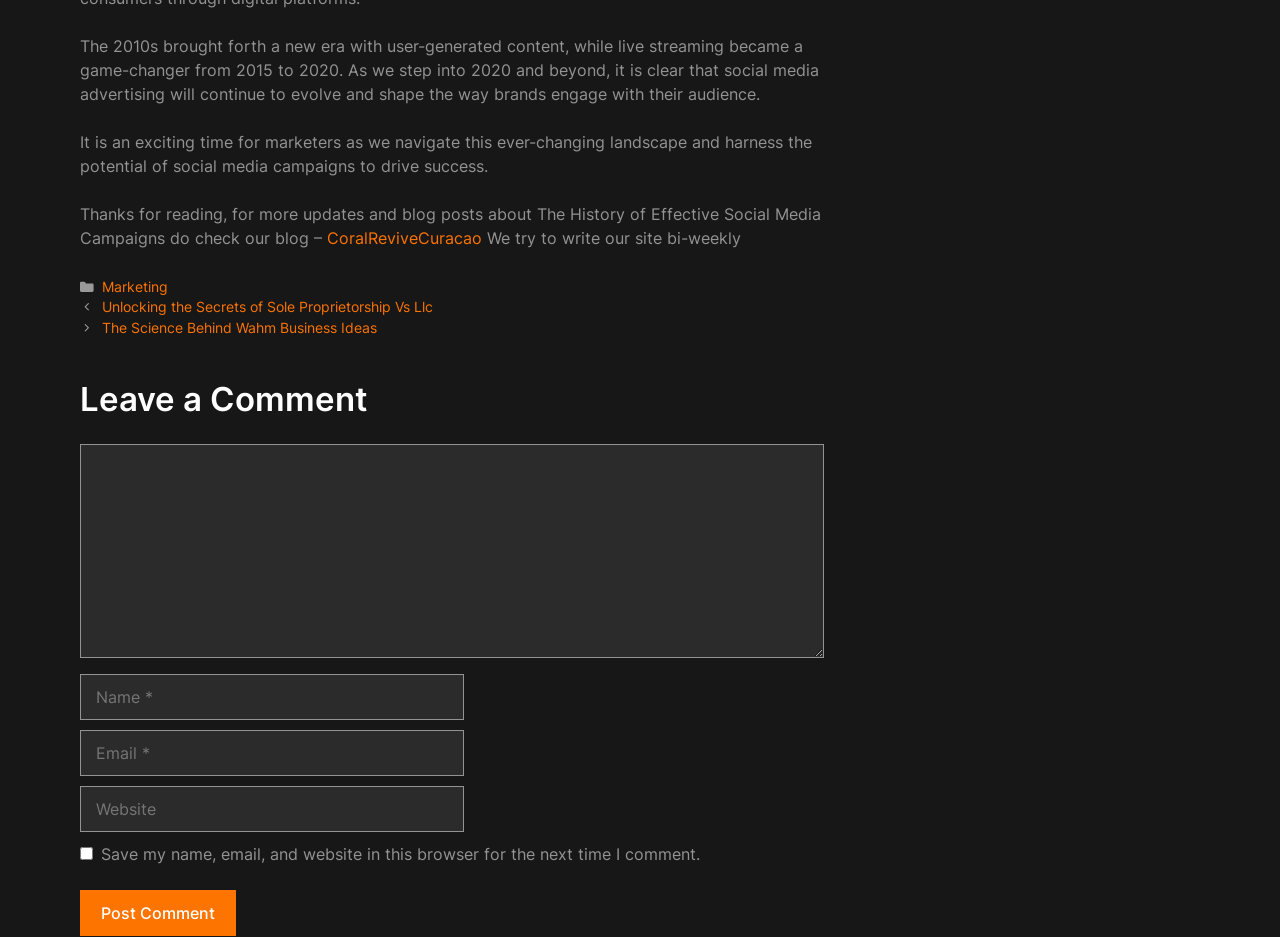What is the purpose of the comment section?
Answer the question with just one word or phrase using the image.

To leave a comment